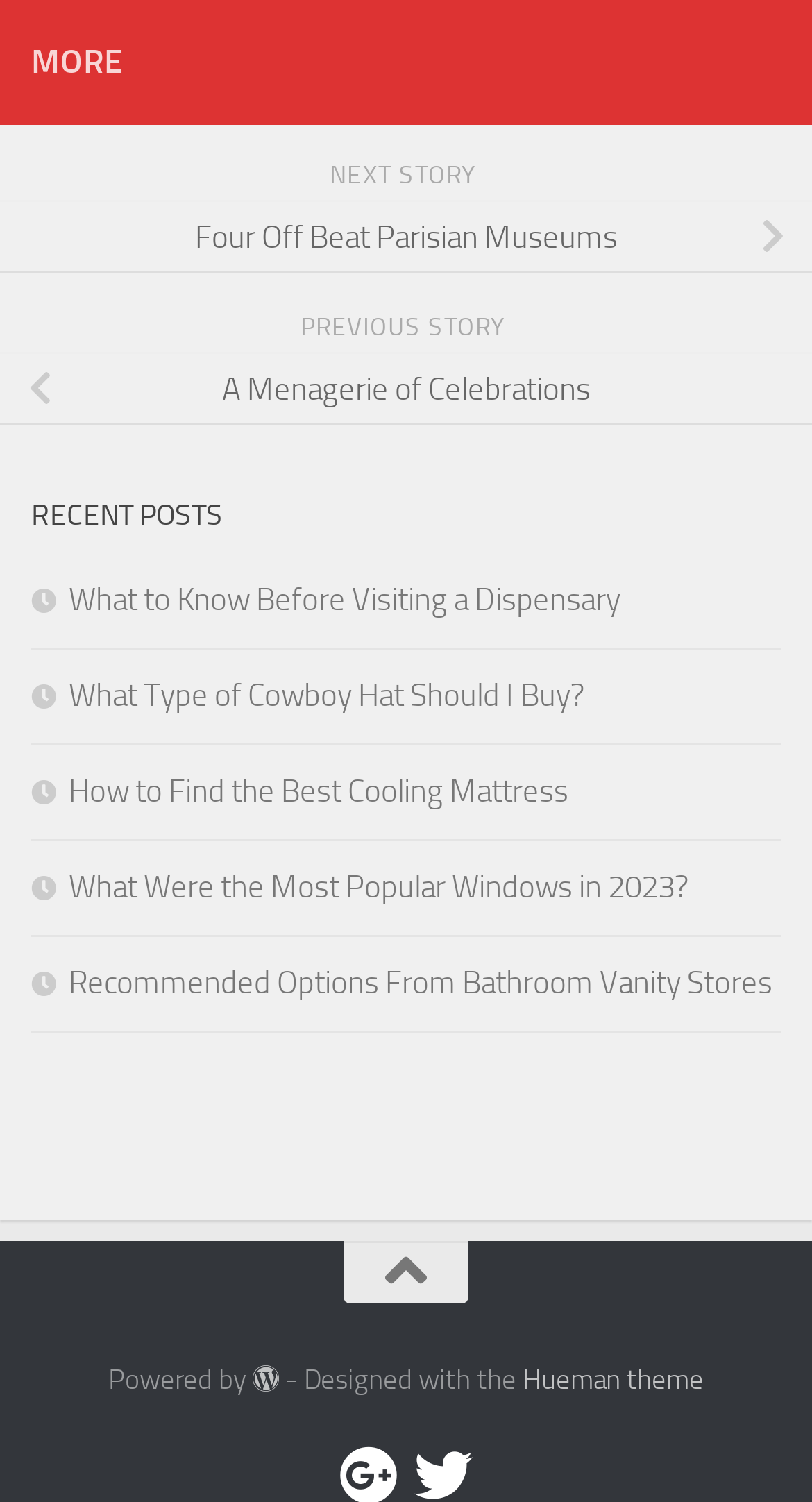Determine the bounding box coordinates for the element that should be clicked to follow this instruction: "Click on 'PREVIOUS STORY'". The coordinates should be given as four float numbers between 0 and 1, in the format [left, top, right, bottom].

[0.37, 0.208, 0.63, 0.227]